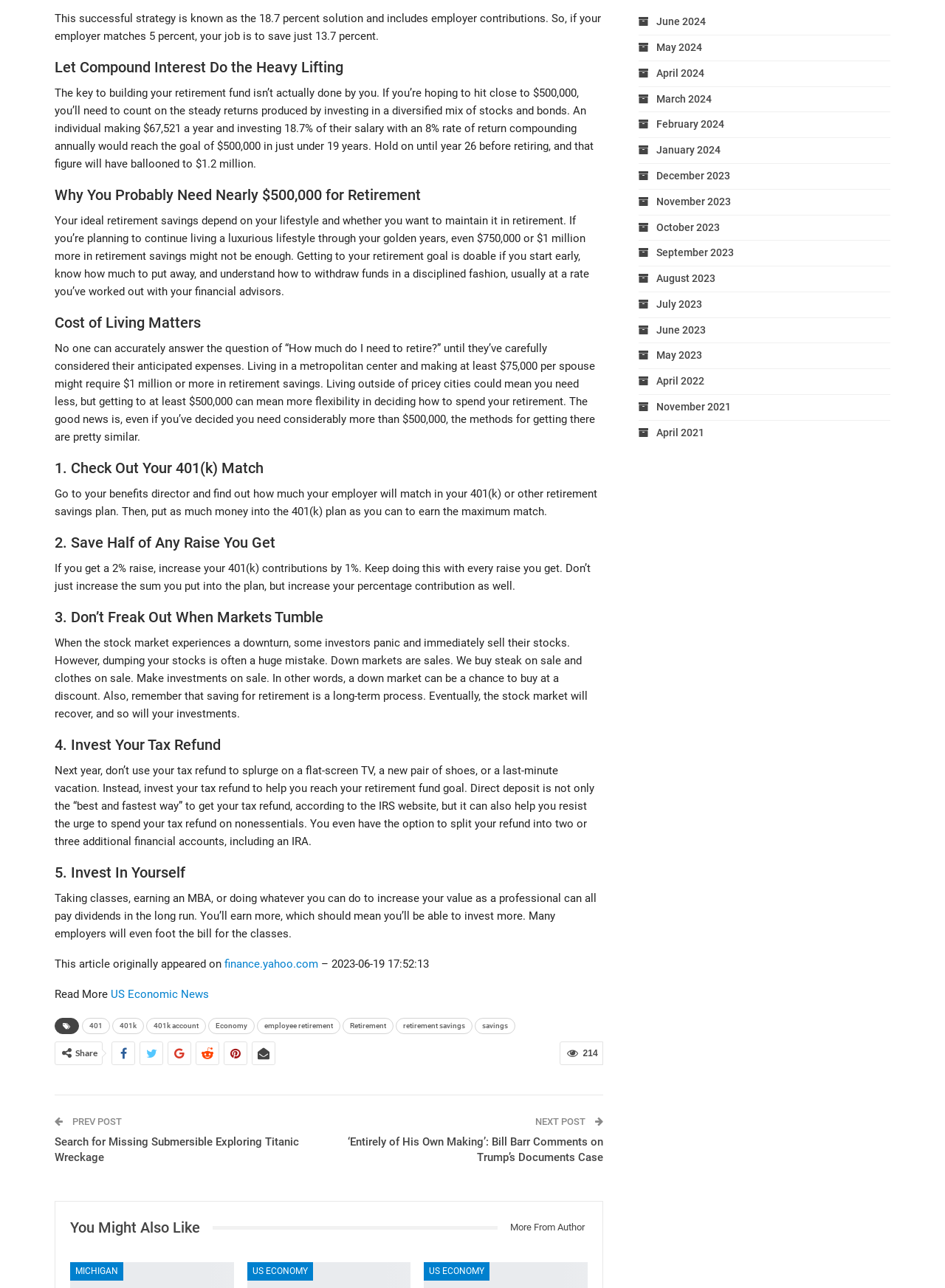Please provide a brief answer to the question using only one word or phrase: 
How often should one increase their 401(k) contributions?

With every raise